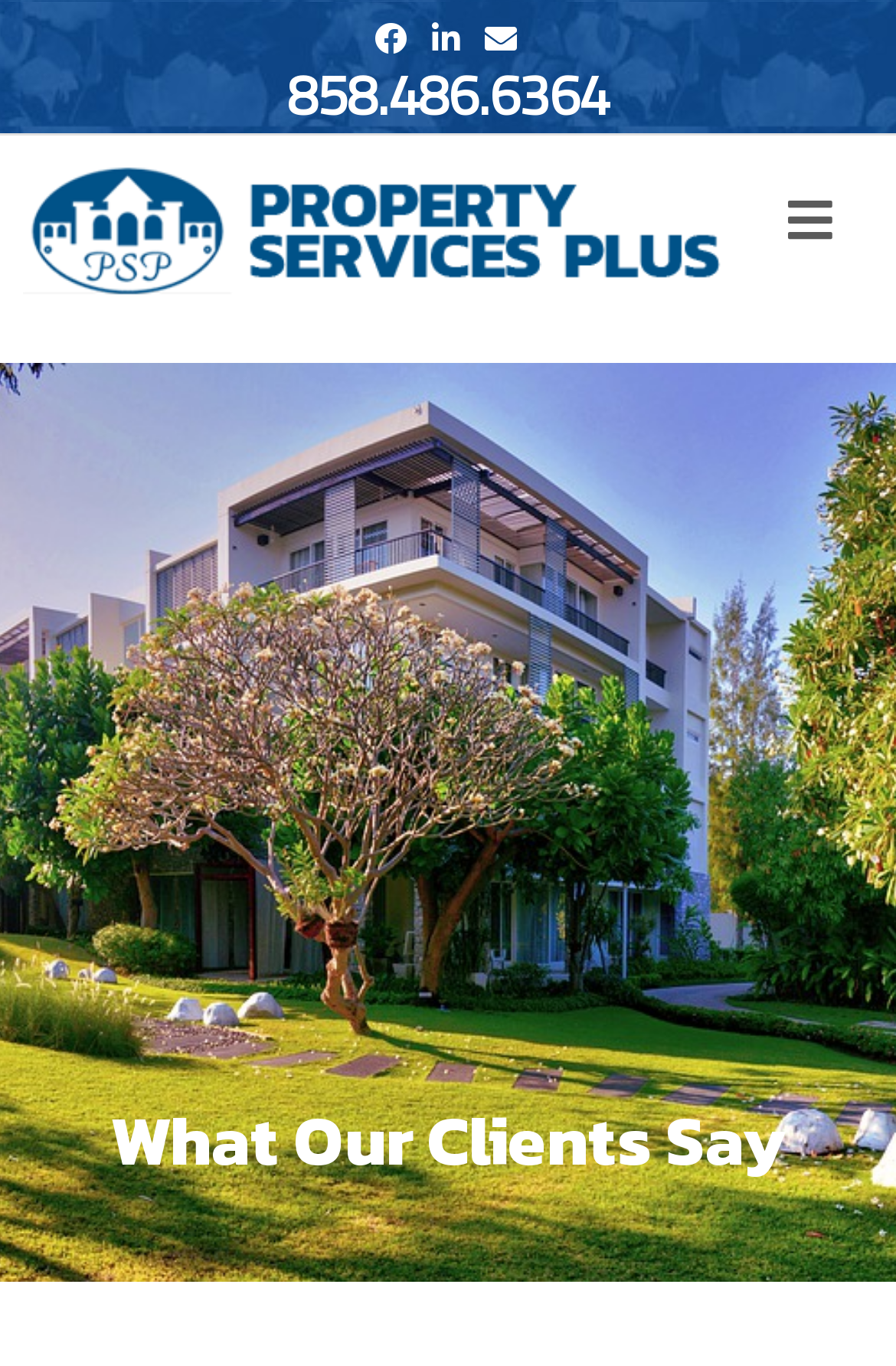Please answer the following question using a single word or phrase: 
What is the purpose of the button with the icon?

Menu or navigation